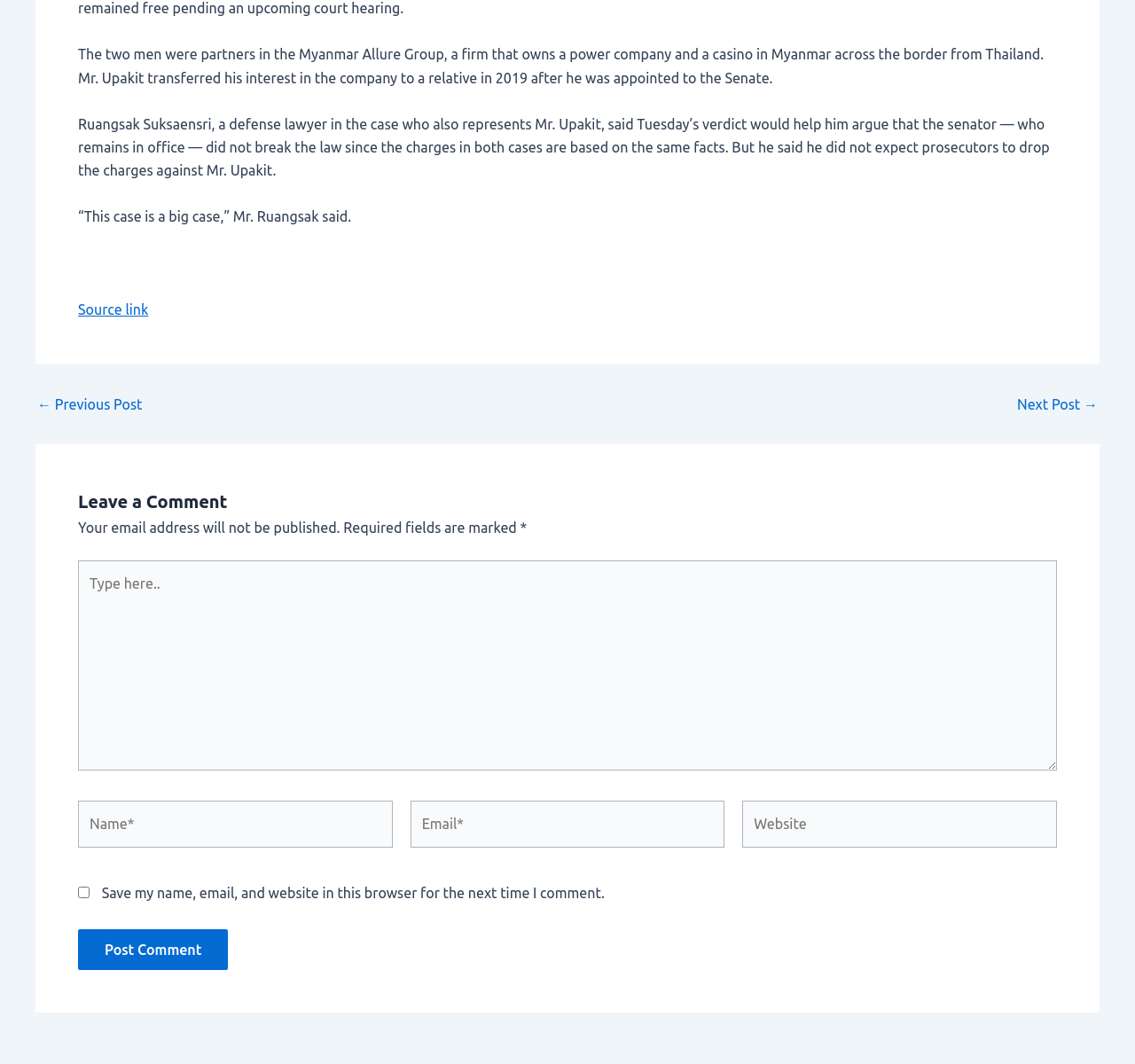What is the navigation section for?
Provide a concise answer using a single word or phrase based on the image.

Post navigation